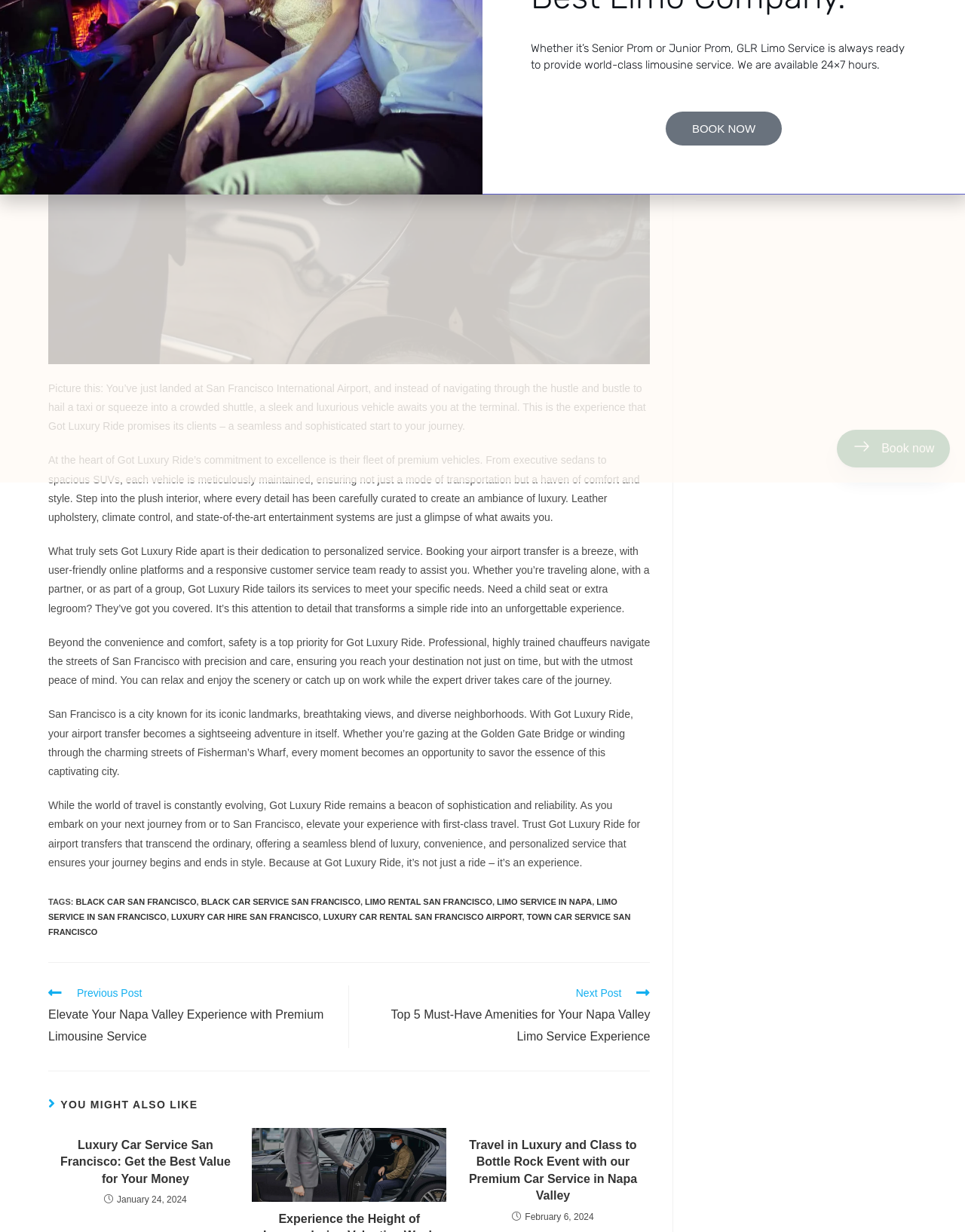Identify and provide the bounding box for the element described by: "black car san francisco".

[0.078, 0.728, 0.204, 0.736]